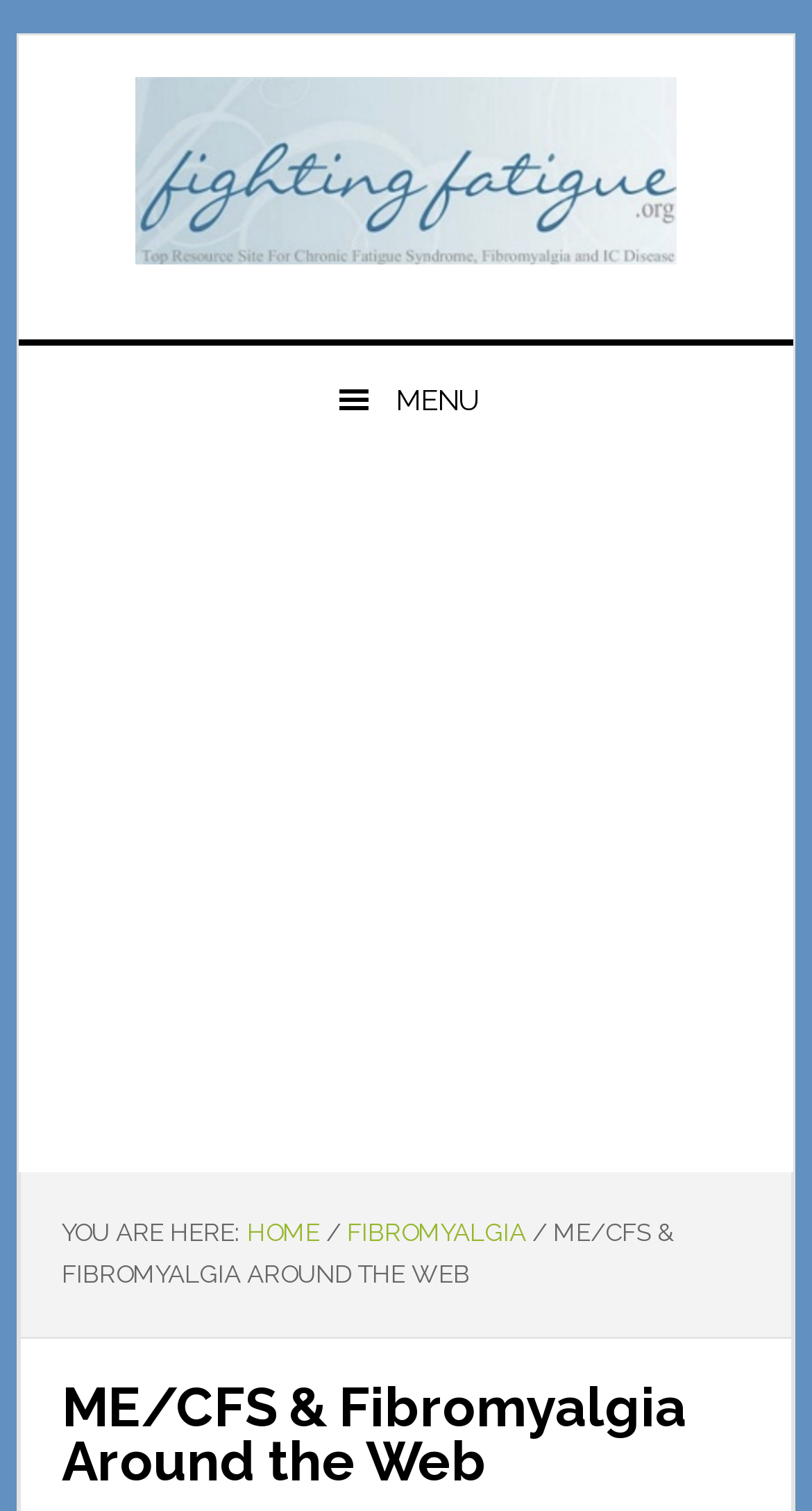Offer an in-depth caption of the entire webpage.

The webpage is about Chronic Fatigue Syndrome, specifically discussing Hemispherx's Ampligen drug. At the top left corner, there are four "skip to" links, allowing users to navigate to primary navigation, content, primary sidebar, or secondary sidebar. 

Below these links, a prominent link "CHRONIC FATIGUE SYNDROME" is centered at the top of the page. To its right, a menu button with a hamburger icon is located. 

The main content area is occupied by an iframe advertisement, taking up most of the page's width and height. Above the advertisement, a "YOU ARE HERE:" label is displayed, followed by a breadcrumb navigation bar. The breadcrumb bar consists of three links: "HOME", "FIBROMYALGIA", and the current page "ME/CFS & FIBROMYALGIA AROUND THE WEB", separated by generic breadcrumb separators. 

At the very bottom of the page, a heading "ME/CFS & Fibromyalgia Around the Web" is displayed, which is likely the title of the webpage or the current section.